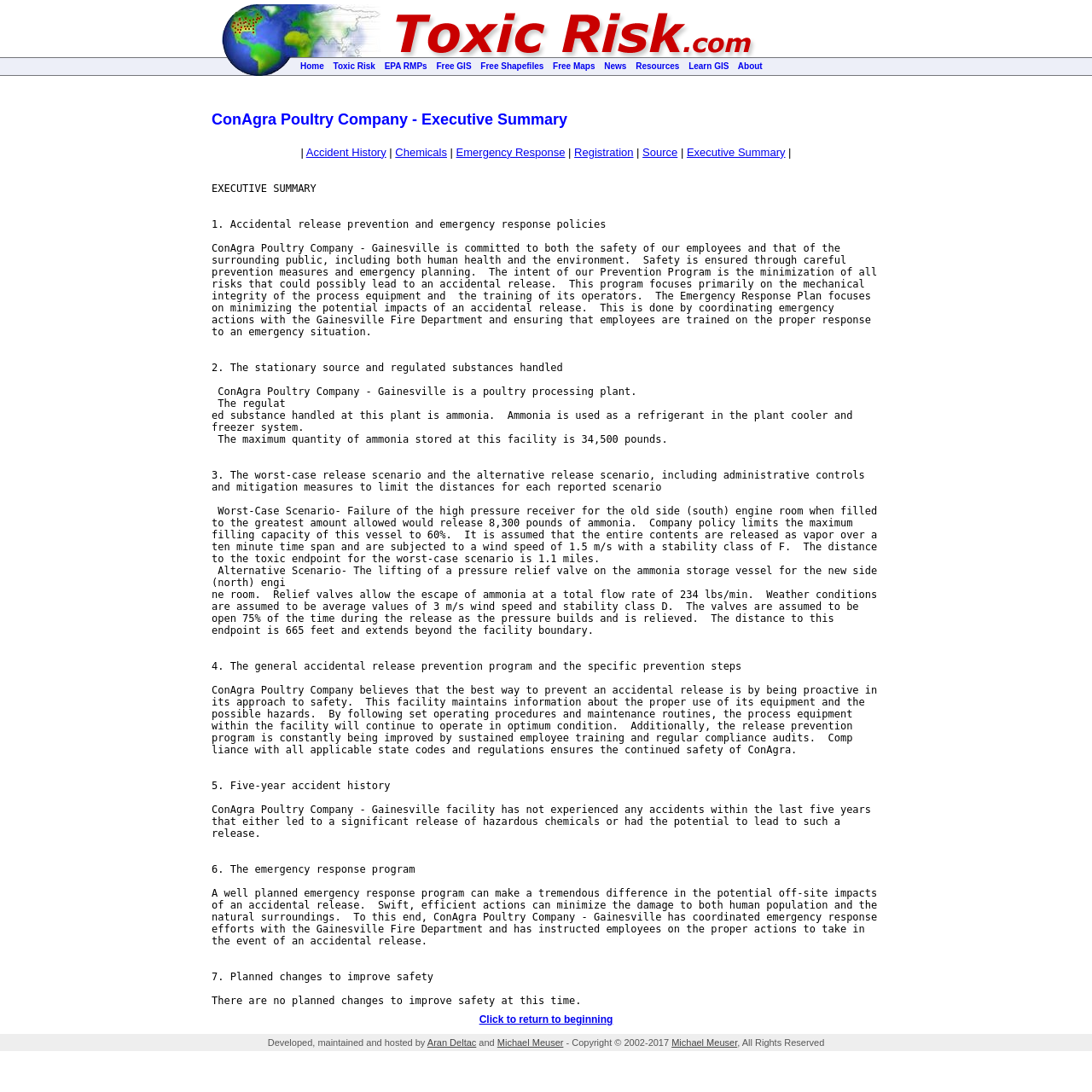What is the maximum quantity of ammonia stored at this facility?
Please answer the question as detailed as possible.

The maximum quantity of ammonia stored at this facility is mentioned in the executive summary, which provides information about the stationary source and regulated substances handled.